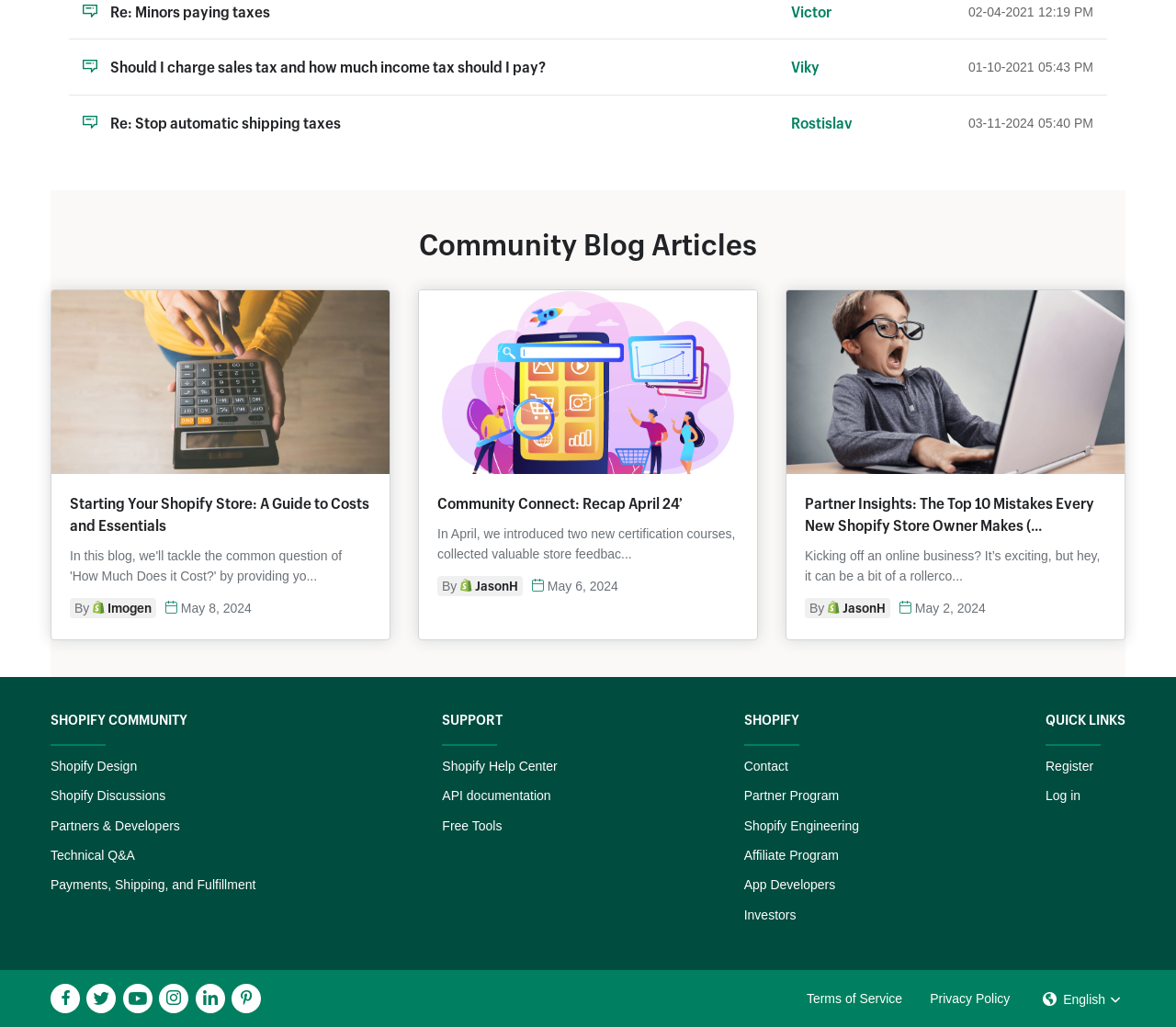Find and specify the bounding box coordinates that correspond to the clickable region for the instruction: "Read about The Emacs Editor".

None